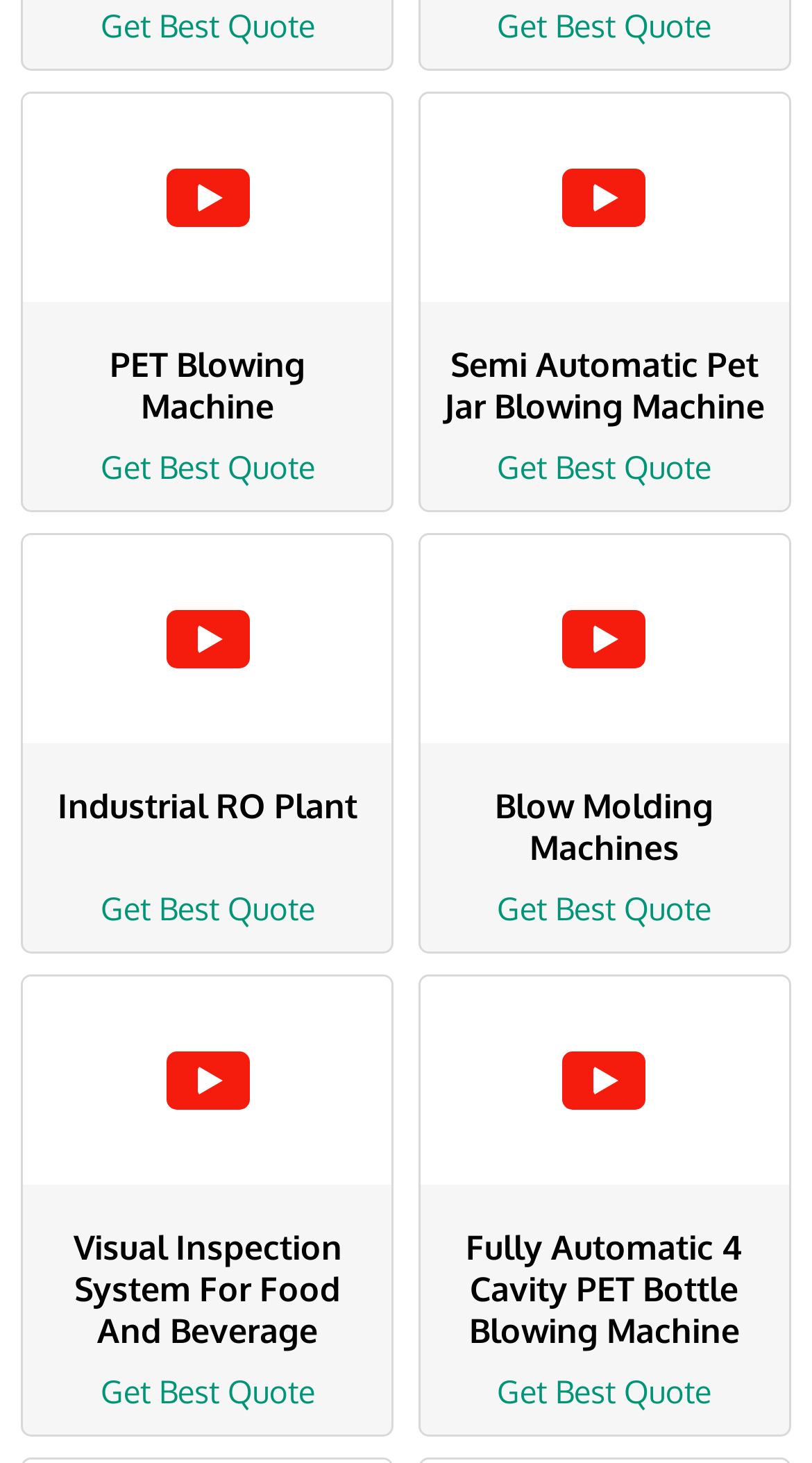Please provide the bounding box coordinates for the element that needs to be clicked to perform the following instruction: "Explore 'Visual Inspection System For Food And Beverage'". The coordinates should be given as four float numbers between 0 and 1, i.e., [left, top, right, bottom].

[0.028, 0.81, 0.483, 0.938]